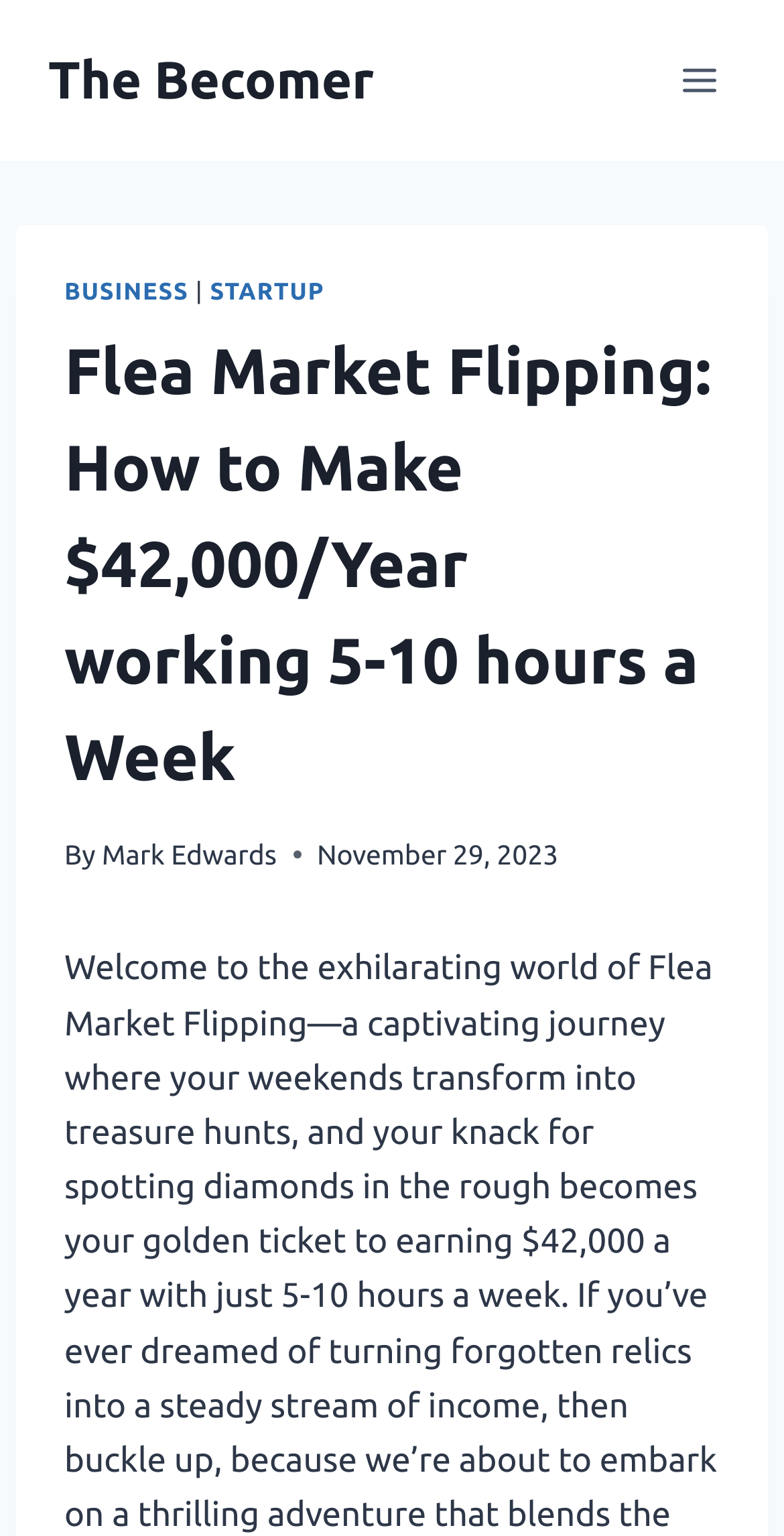Extract the bounding box for the UI element that matches this description: "Business".

[0.082, 0.182, 0.241, 0.199]